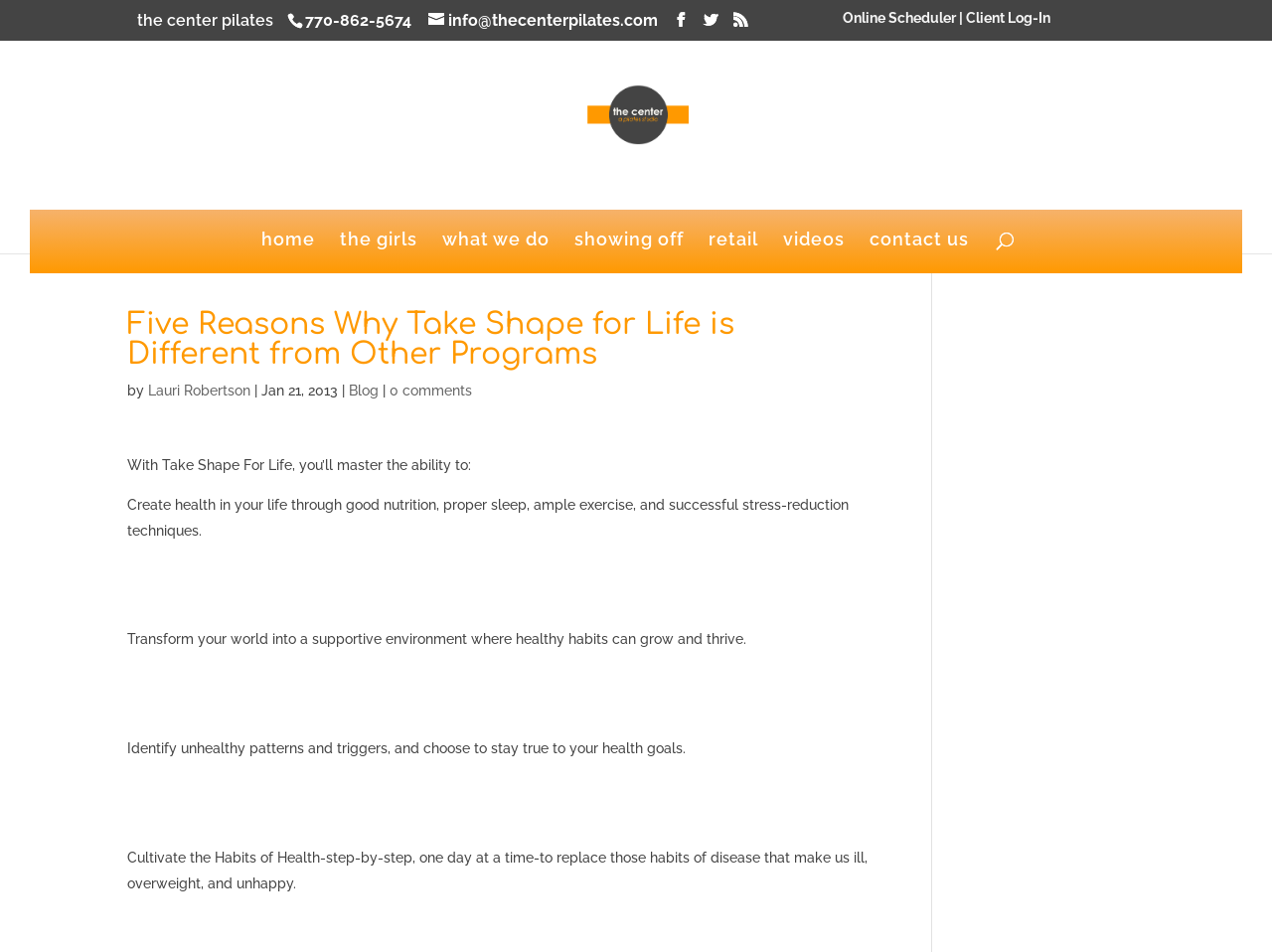Offer a detailed explanation of the webpage layout and contents.

The webpage appears to be a blog post from the center: East Cobb Pilates Studio, with a focus on health and wellness. At the top, there is a header section with the studio's name and contact information, including a phone number and email address. Below this, there is a navigation menu with links to various pages, such as "home", "the girls", "what we do", and "contact us".

The main content of the page is a blog post titled "Five Reasons Why Take Shape for Life is Different from Other Programs", written by Lauri Robertson on January 21, 2013. The post has a brief introduction, followed by five points explaining the benefits of the Take Shape for Life program. These points are presented in a clear and concise manner, with short paragraphs and no images.

To the right of the blog post, there is a search box where users can search for specific content on the website. Above the search box, there is a link to an online scheduler and client log-in page.

At the bottom of the page, there are no images, but there are several links to other pages on the website, including "videos", "retail", and "showing off".